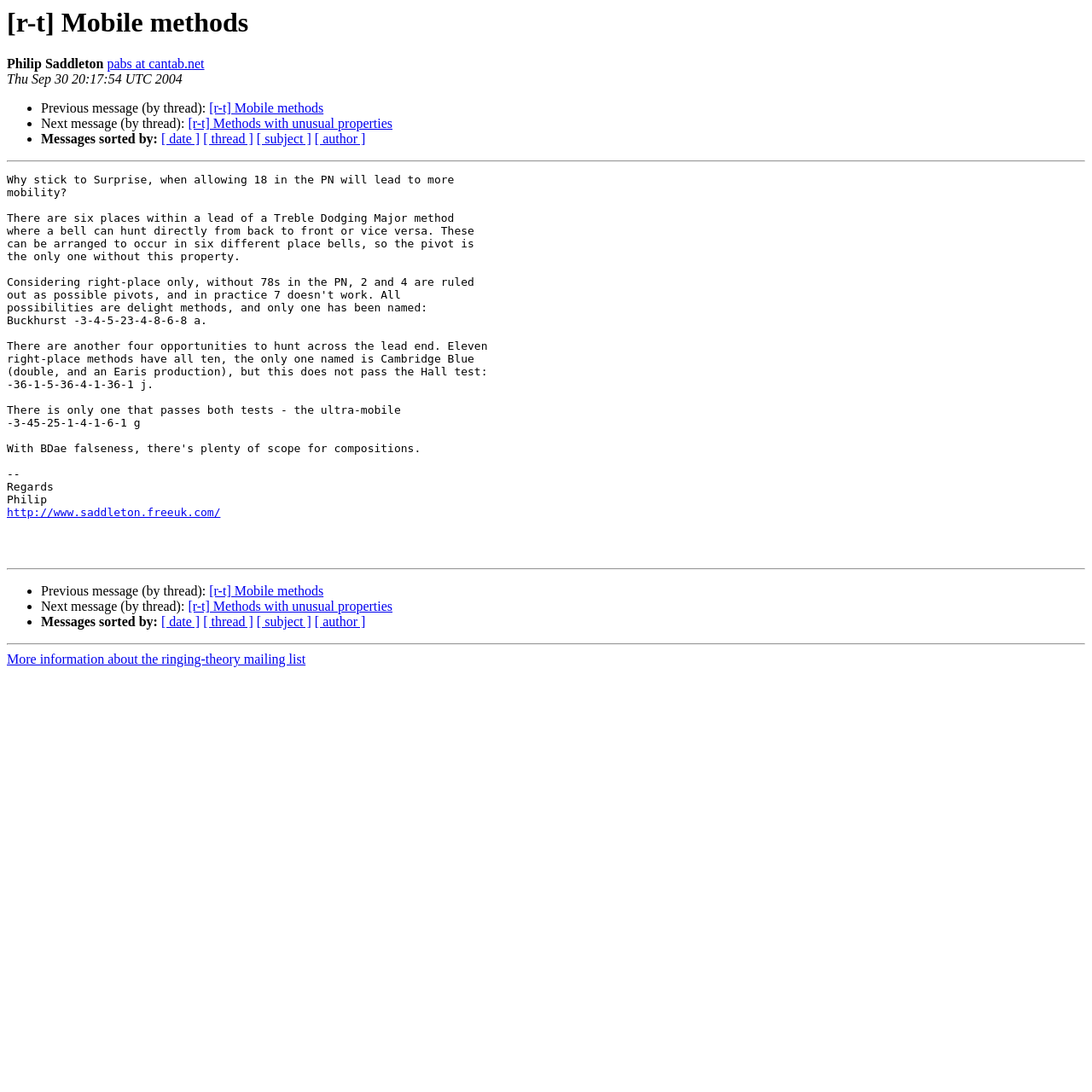From the element description pabs at cantab.net, predict the bounding box coordinates of the UI element. The coordinates must be specified in the format (top-left x, top-left y, bottom-right x, bottom-right y) and should be within the 0 to 1 range.

[0.098, 0.052, 0.187, 0.065]